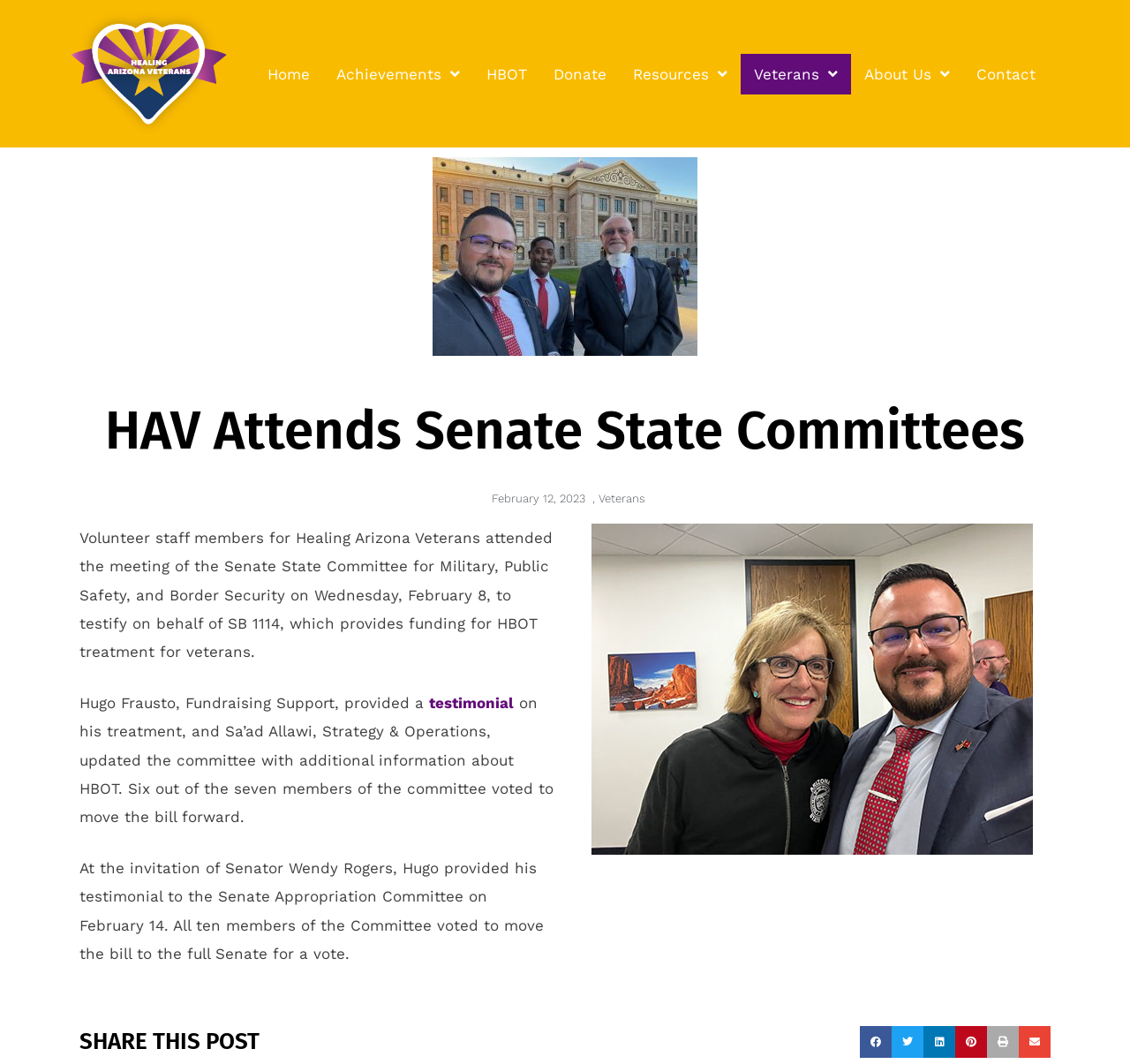Show the bounding box coordinates of the region that should be clicked to follow the instruction: "Click the Contact link."

[0.853, 0.05, 0.928, 0.088]